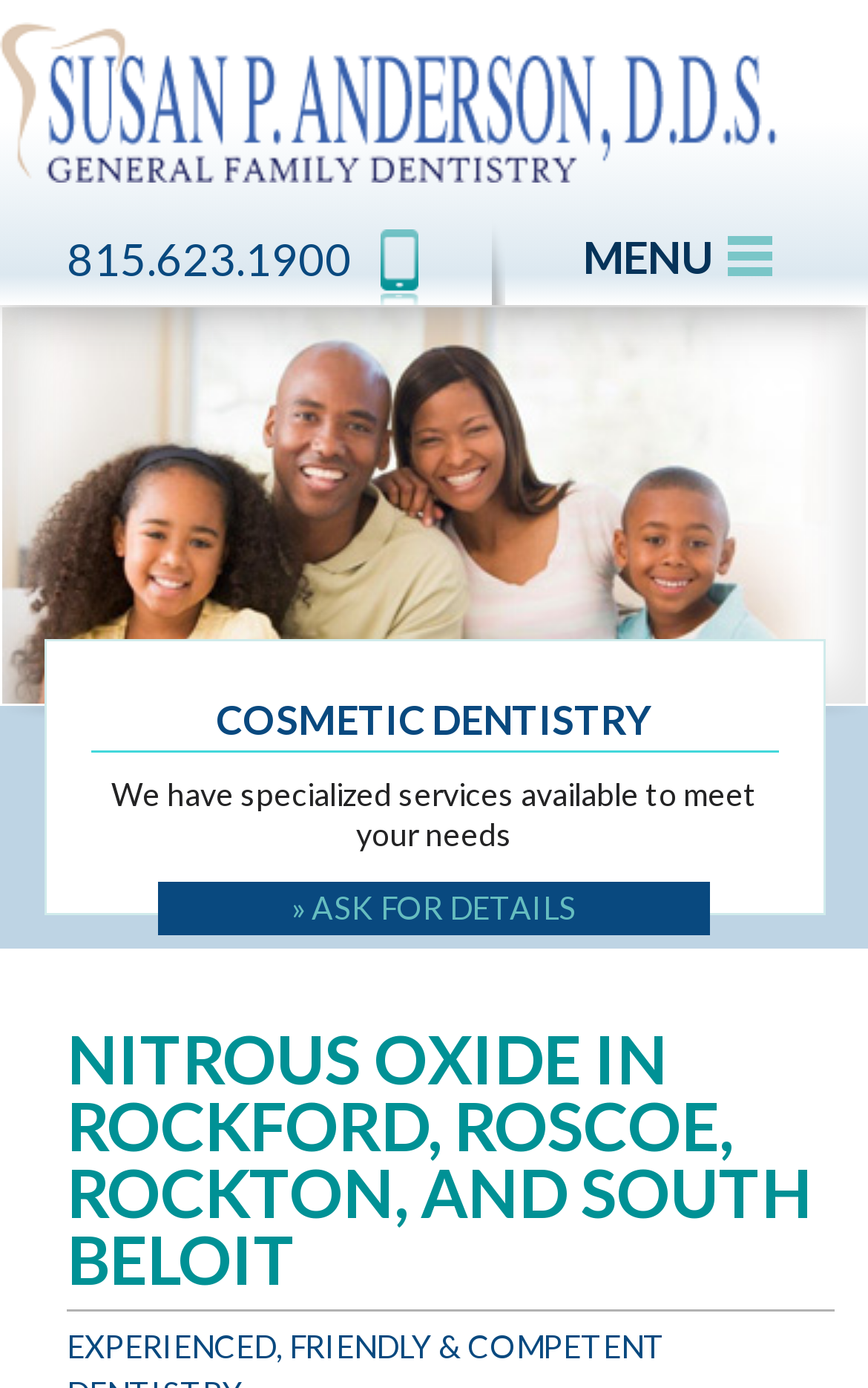How many navigation links are there?
Please provide a detailed and comprehensive answer to the question.

I found the number of navigation links by counting the link elements with text 'HOME', 'SCHEDULE & HOURS', 'PATIENT INFO', 'SERVICES OFFERED', 'INSURANCE', 'CONTACT', 'MENU', which are located at the top of the webpage, indicating that they are navigation links.